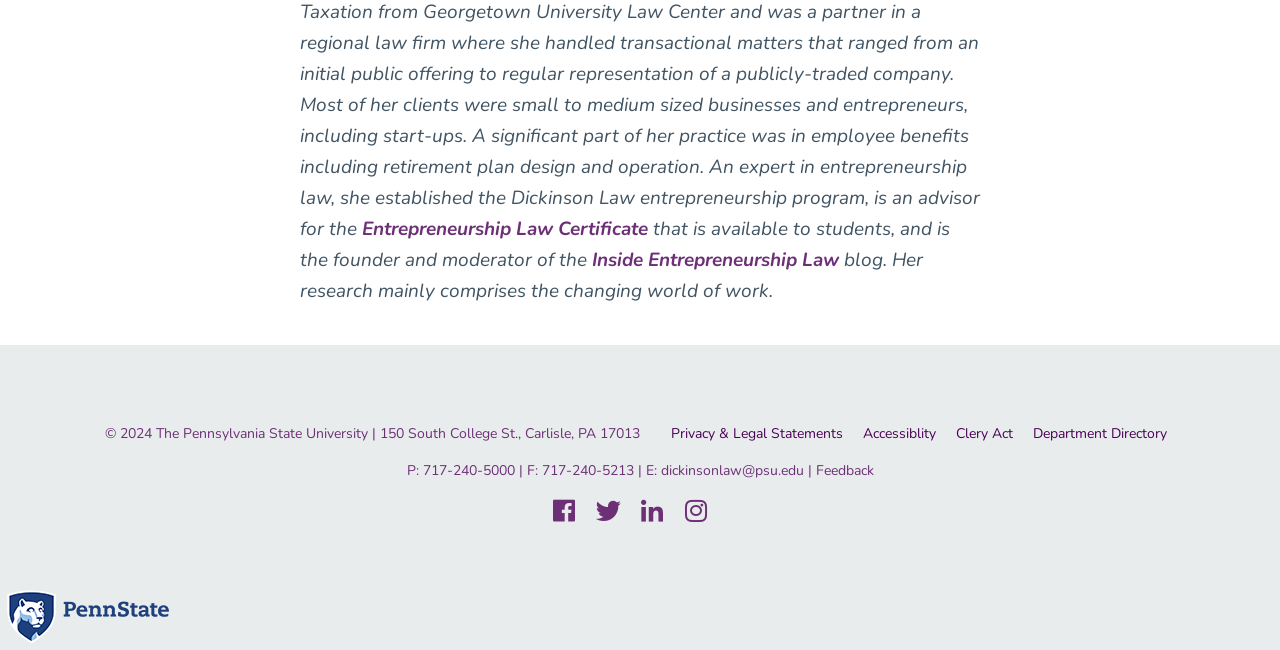Respond to the following query with just one word or a short phrase: 
What is the name of the university?

The Pennsylvania State University